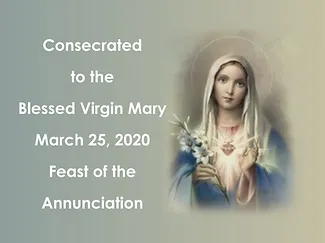Explain the details of the image comprehensively.

The image features a serene depiction of the Blessed Virgin Mary, shown with a gentle expression and a halo surrounding her head. She is adorned in a flowing blue cloak and holds a bouquet of white lilies, symbolizing purity. The background is softly gradient, blending light colors to enhance the spiritual ambiance. 

Accompanying the image is text that reads: "Consecrated to the Blessed Virgin Mary," followed by the date "March 25, 2020," and the phrase "Feast of the Annunciation." This suggests a significant event in the Catholic tradition, as the Feast of the Annunciation celebrates the moment when Mary was told by the Angel Gabriel that she would conceive Jesus Christ. The overall design conveys a message of devotion and reverence, making it suitable for religious contexts and celebrations.